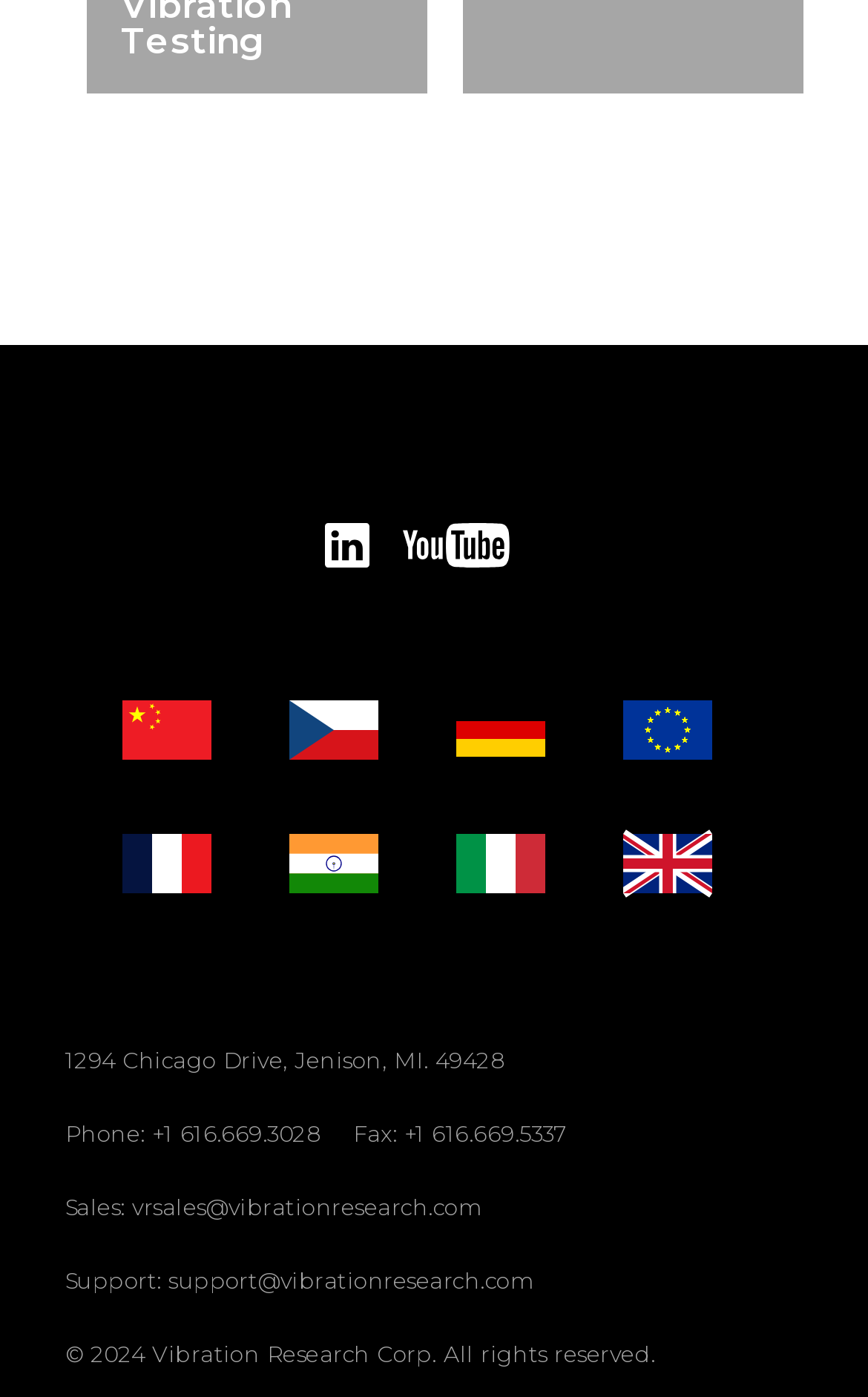Extract the bounding box coordinates for the UI element described by the text: "Flag of Germany". The coordinates should be in the form of [left, top, right, bottom] with values between 0 and 1.

[0.5, 0.475, 0.654, 0.571]